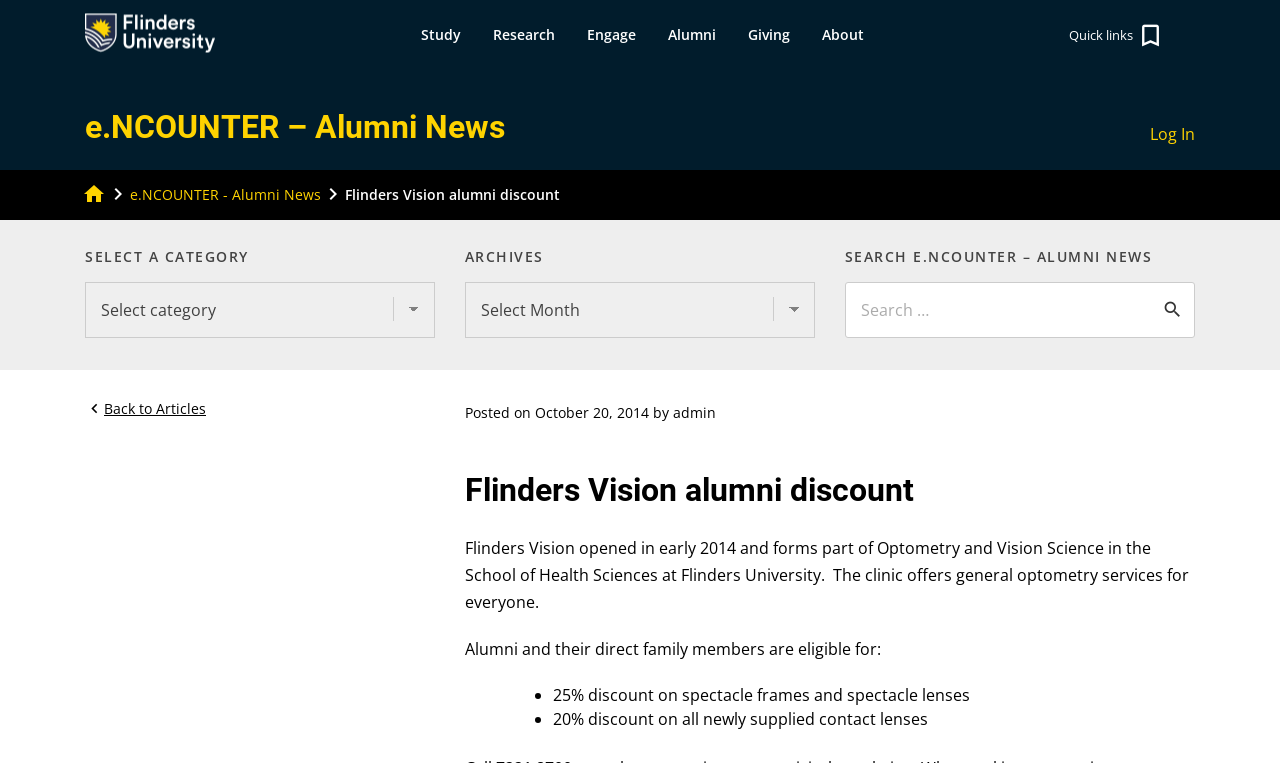Extract the bounding box of the UI element described as: "Log In".

[0.898, 0.16, 0.934, 0.191]